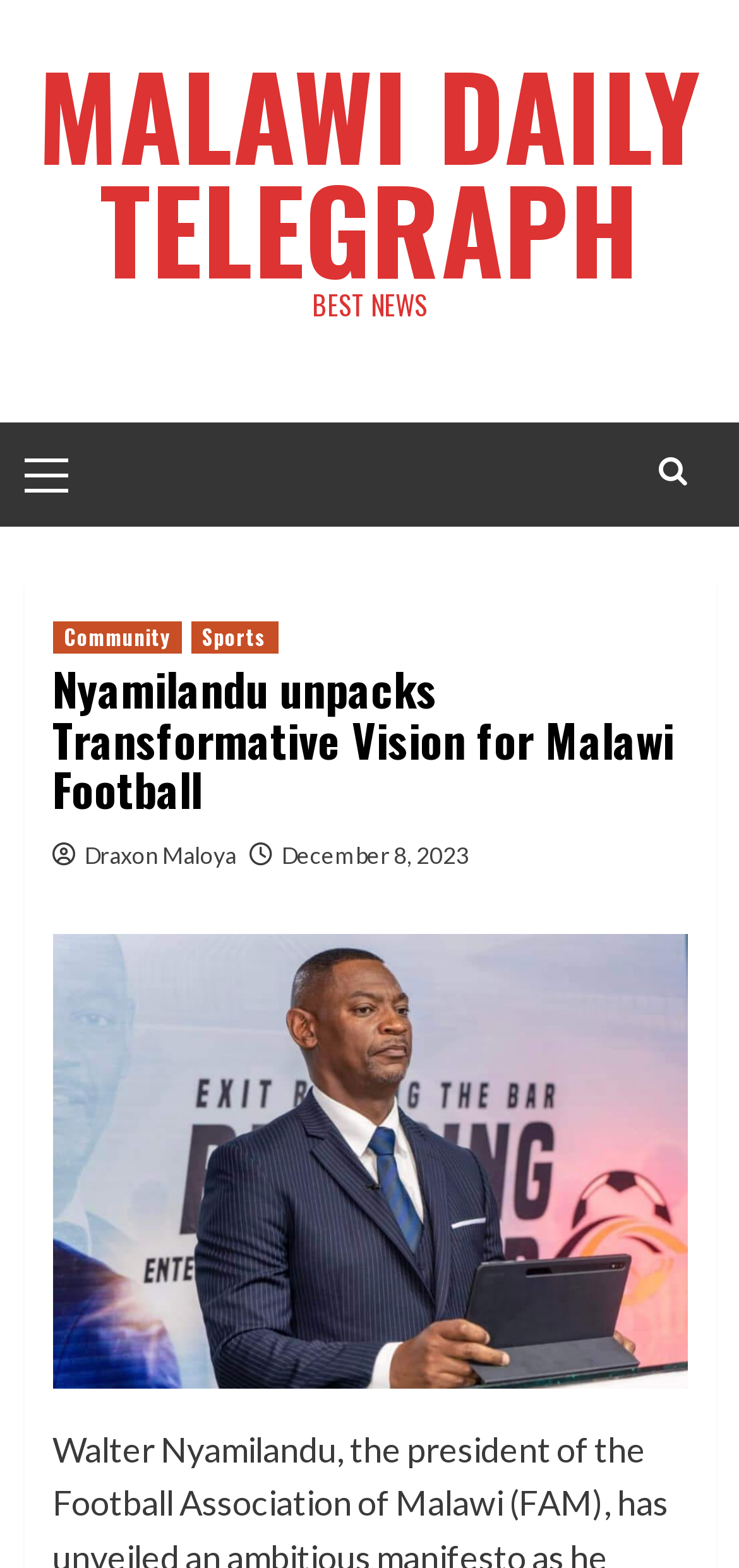Please analyze the image and provide a thorough answer to the question:
What is the name of the news organization?

The name of the news organization can be found at the top of the webpage, where it says 'MALAWI DAILY TELEGRAPH' in a prominent link.